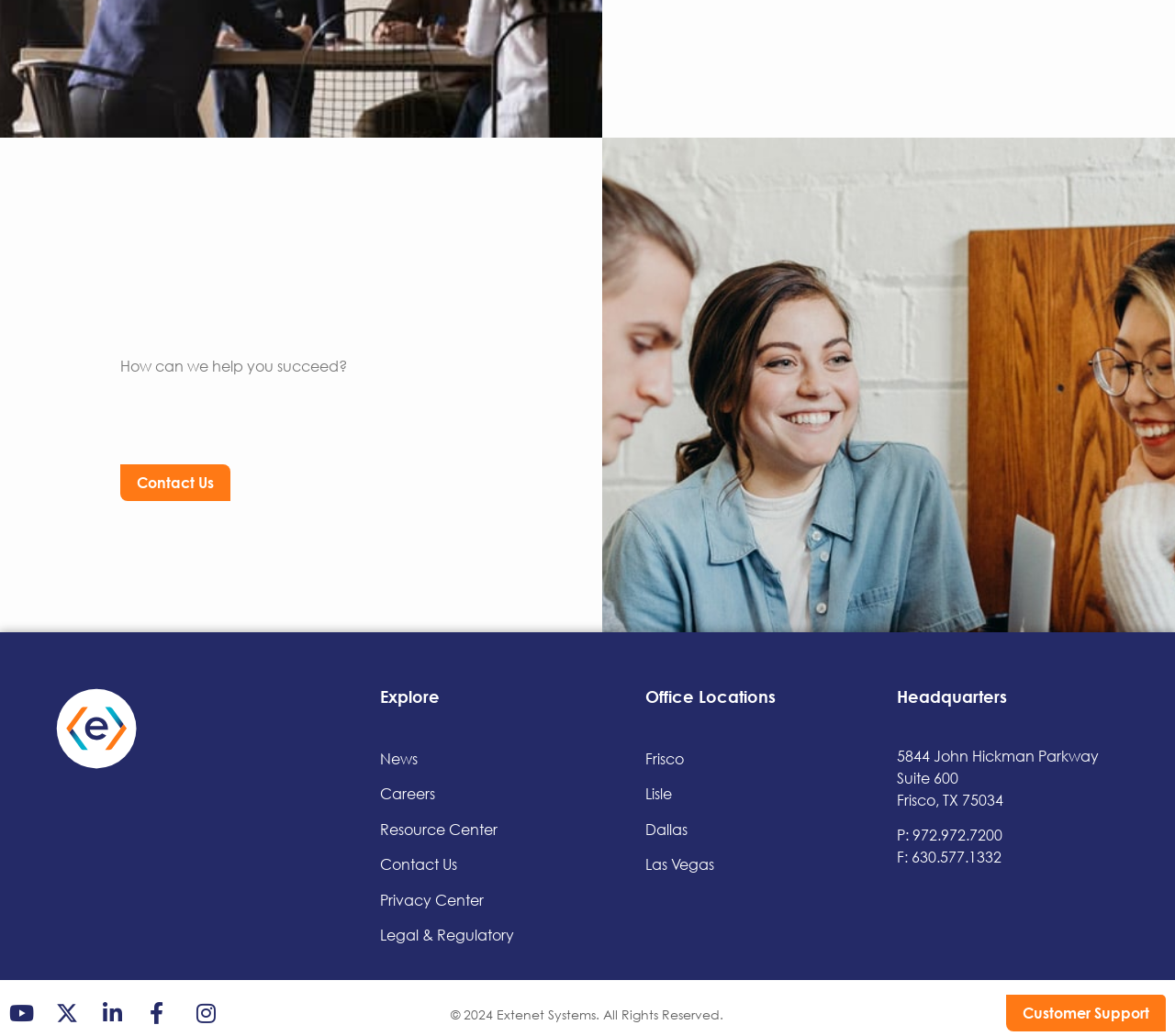Please locate the bounding box coordinates of the element that should be clicked to achieve the given instruction: "Click Contact Us".

[0.103, 0.448, 0.196, 0.483]